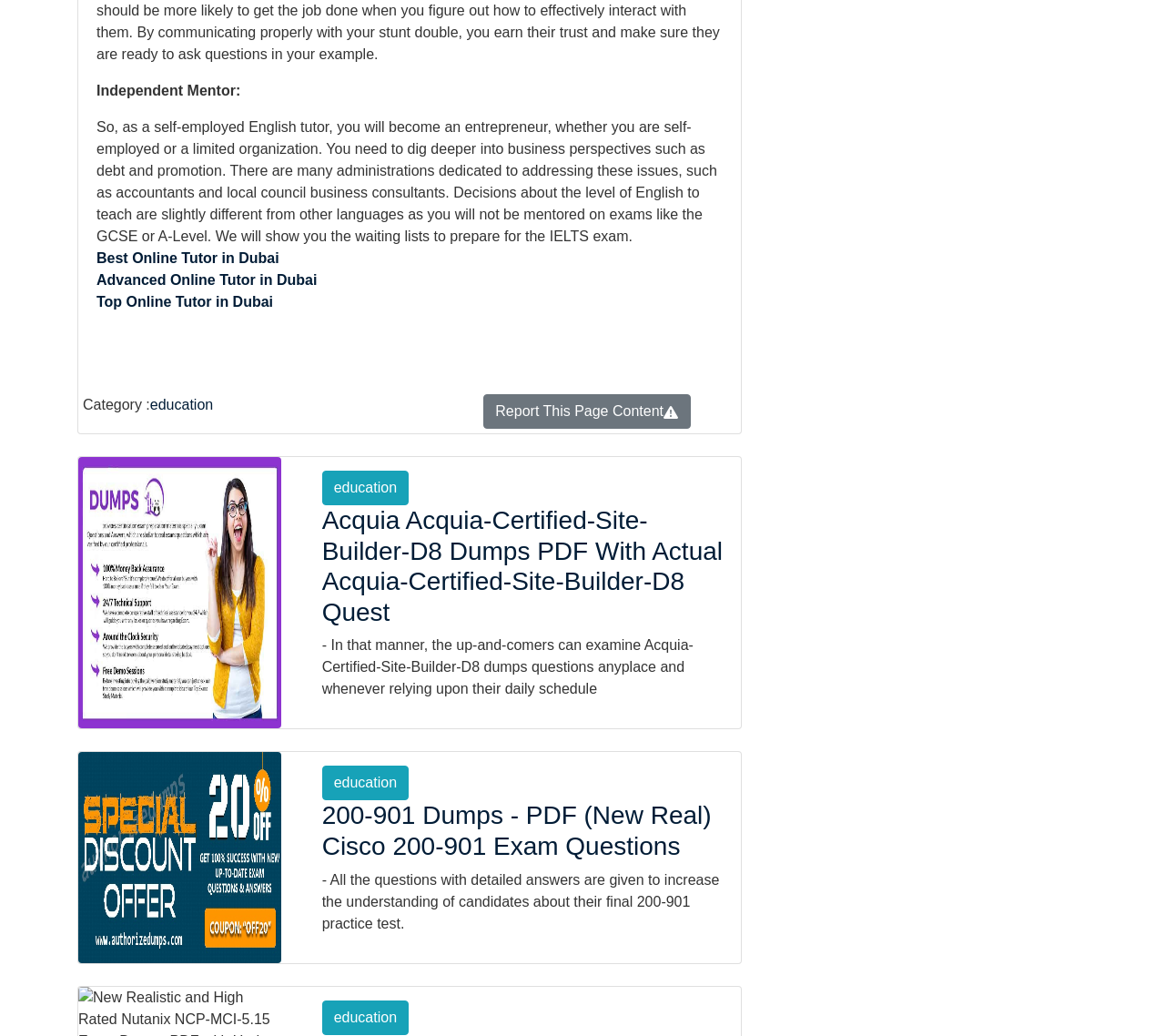What is the profession mentioned in the first paragraph?
Using the image, respond with a single word or phrase.

English tutor